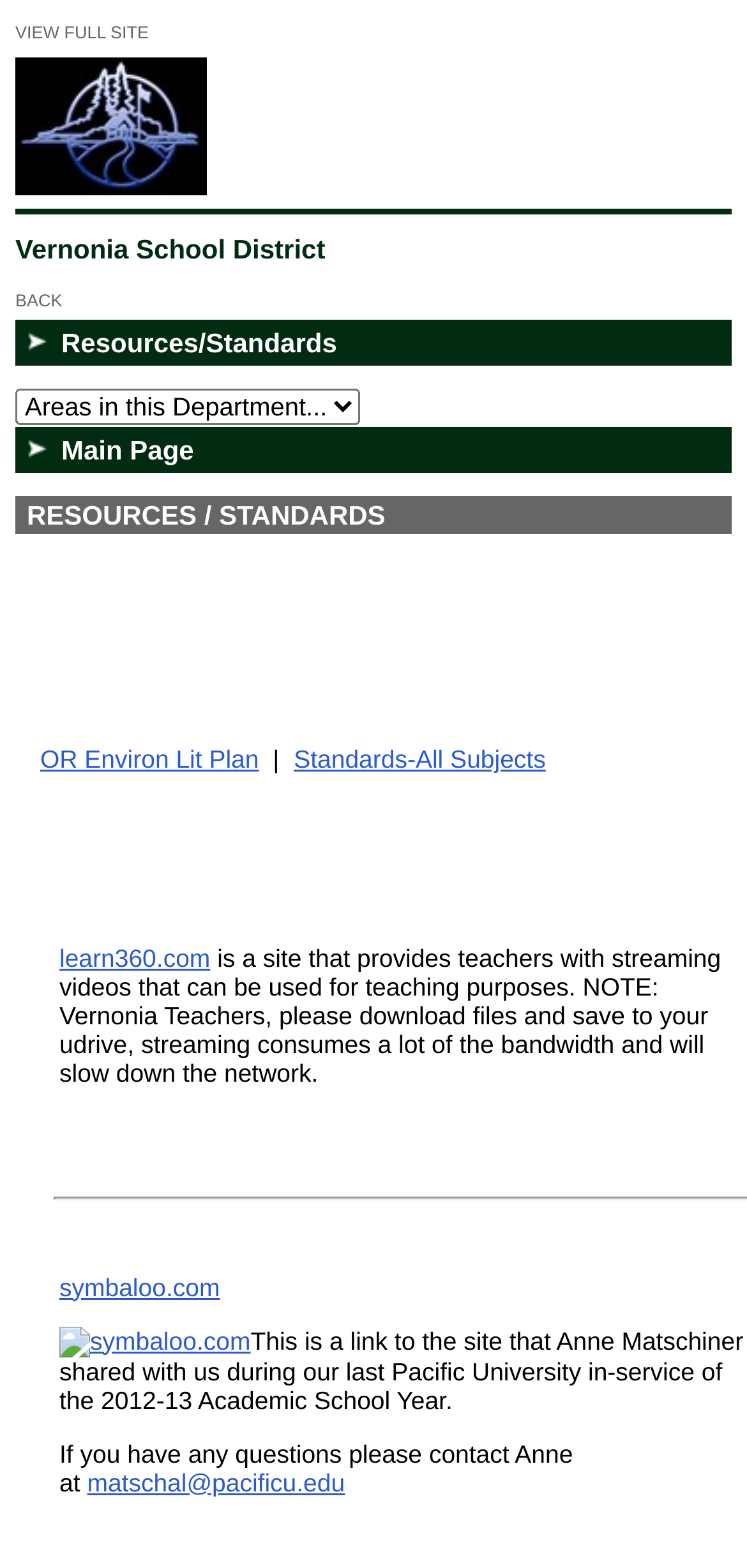What is the email address of Anne?
Please provide a comprehensive and detailed answer to the question.

The email address of Anne can be found in the link element 'matschal@pacificu.edu' with bounding box coordinates [0.117, 0.936, 0.462, 0.954].